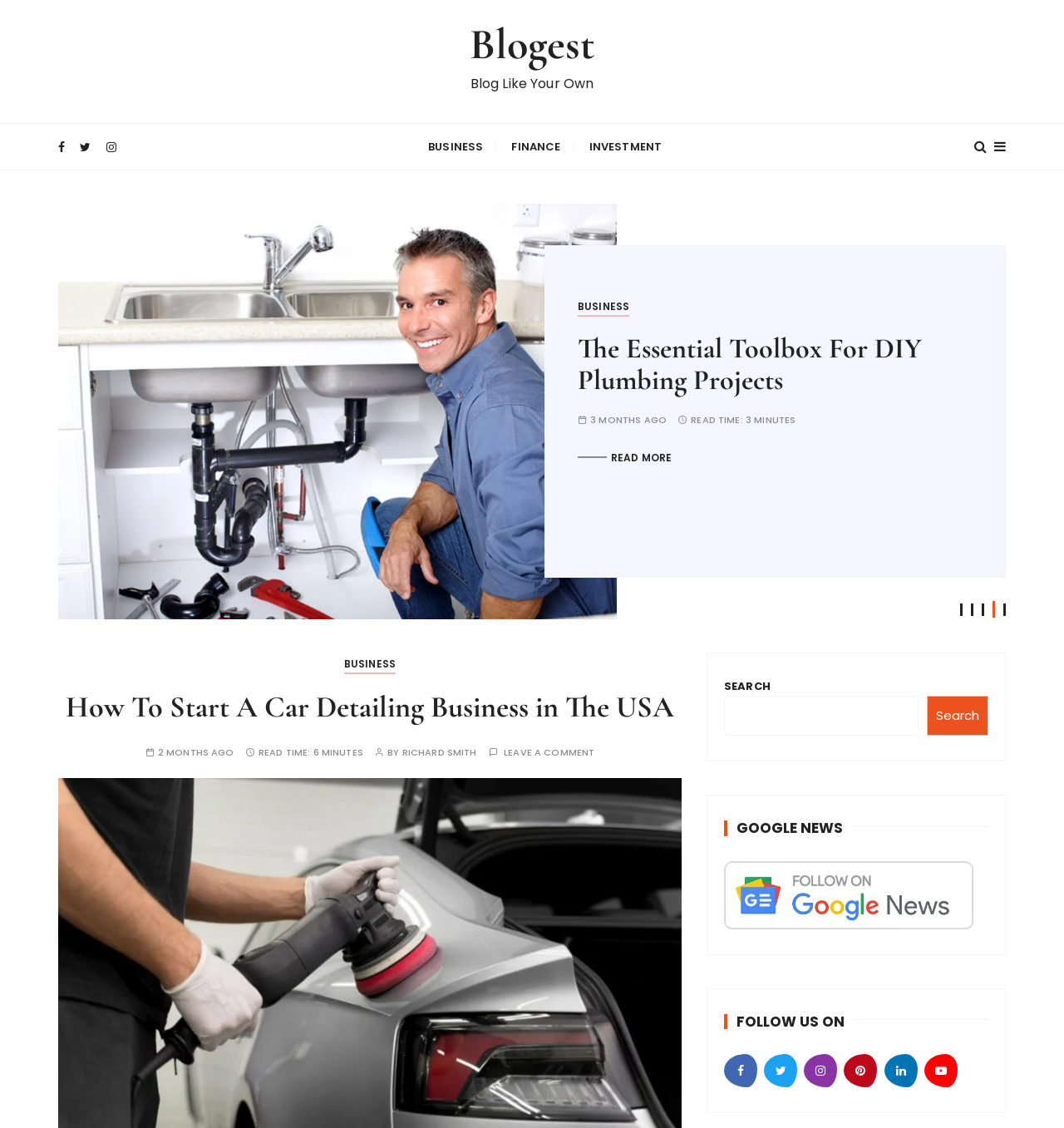Please answer the following question using a single word or phrase: 
What is the name of the author of the second article?

Richard Smith